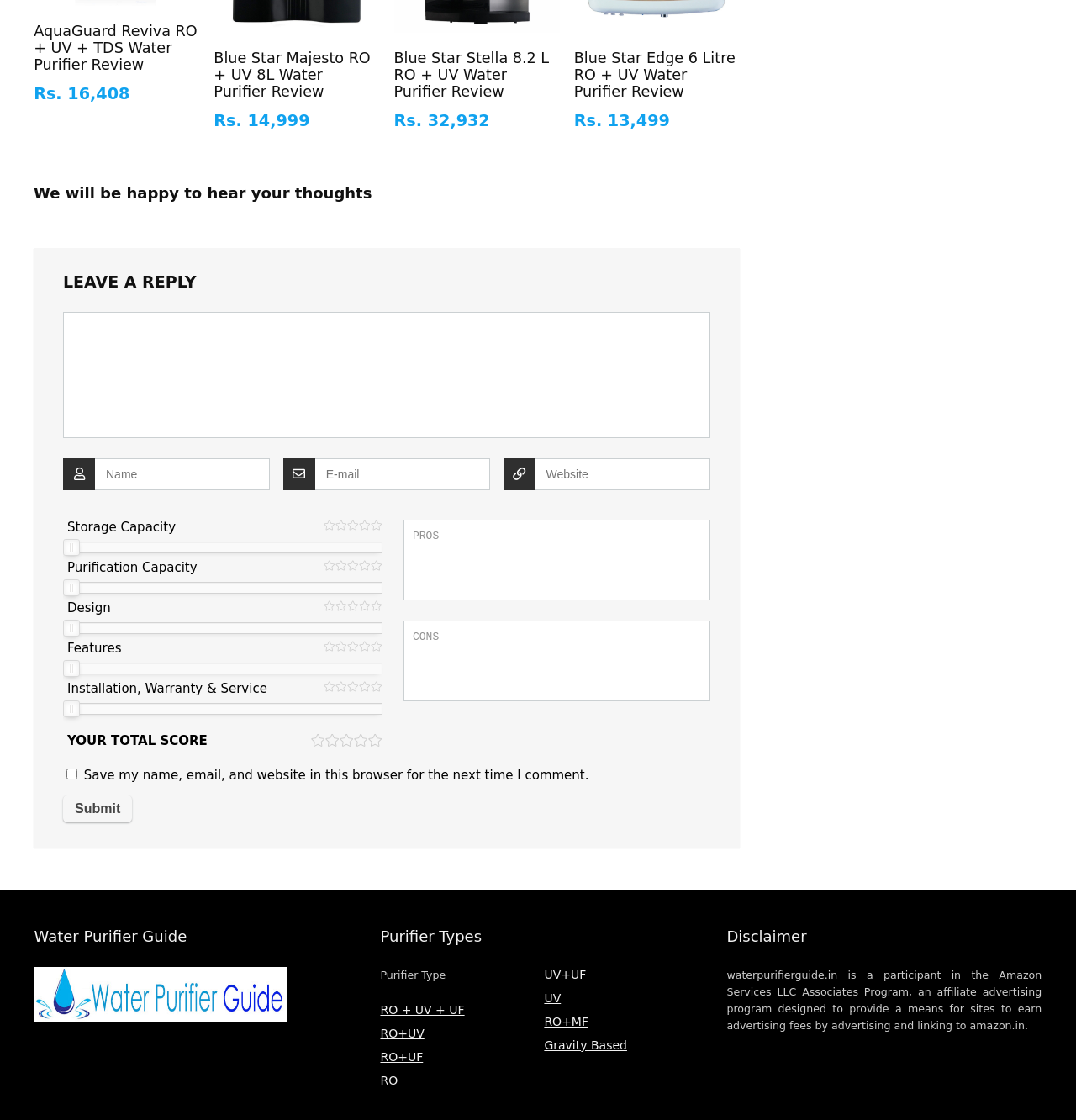Provide your answer in a single word or phrase: 
What is the website's disclaimer about?

Amazon Services LLC Associates Program